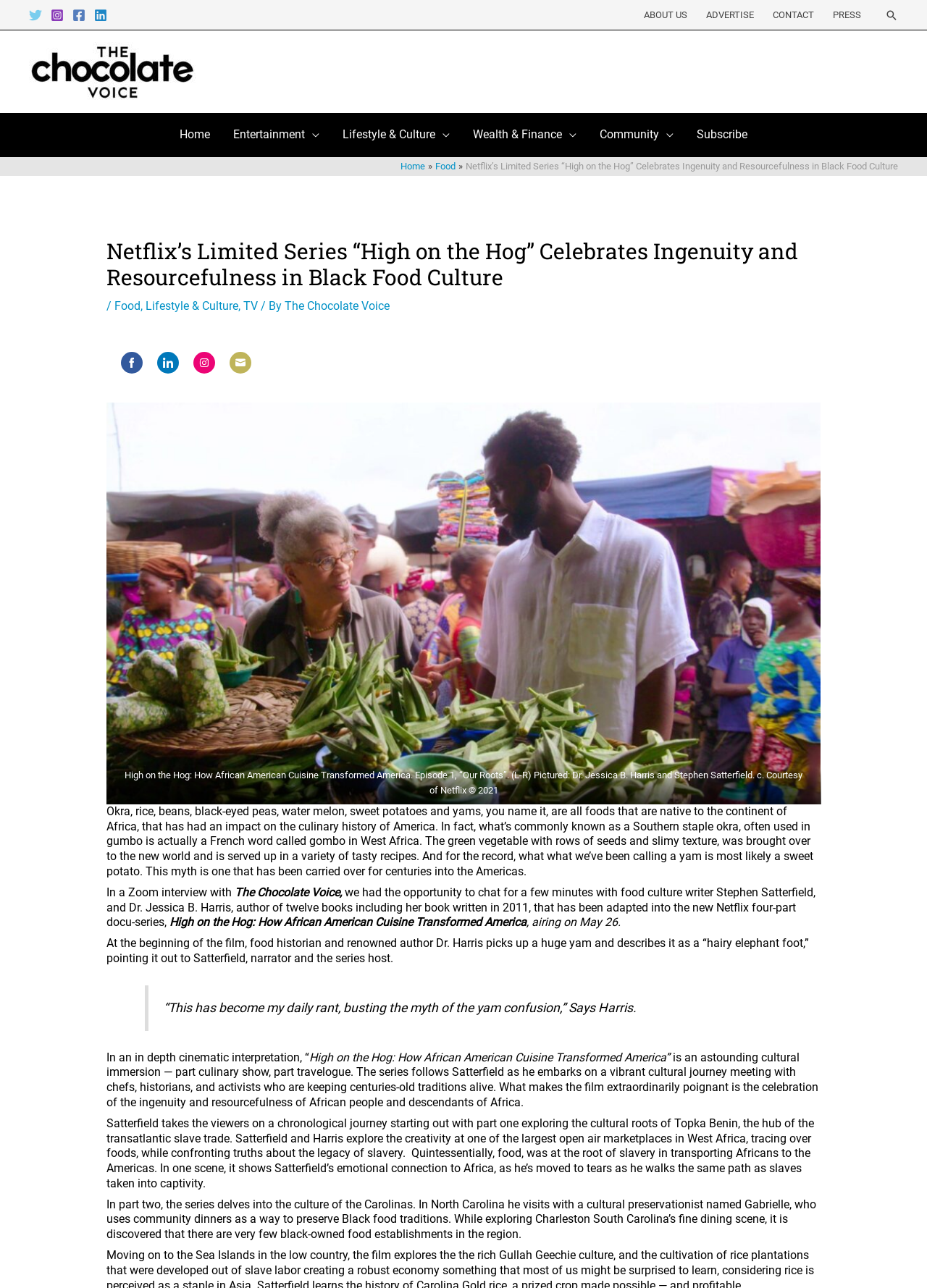Answer this question using a single word or a brief phrase:
What is the name of the website?

The Chocolate Voice